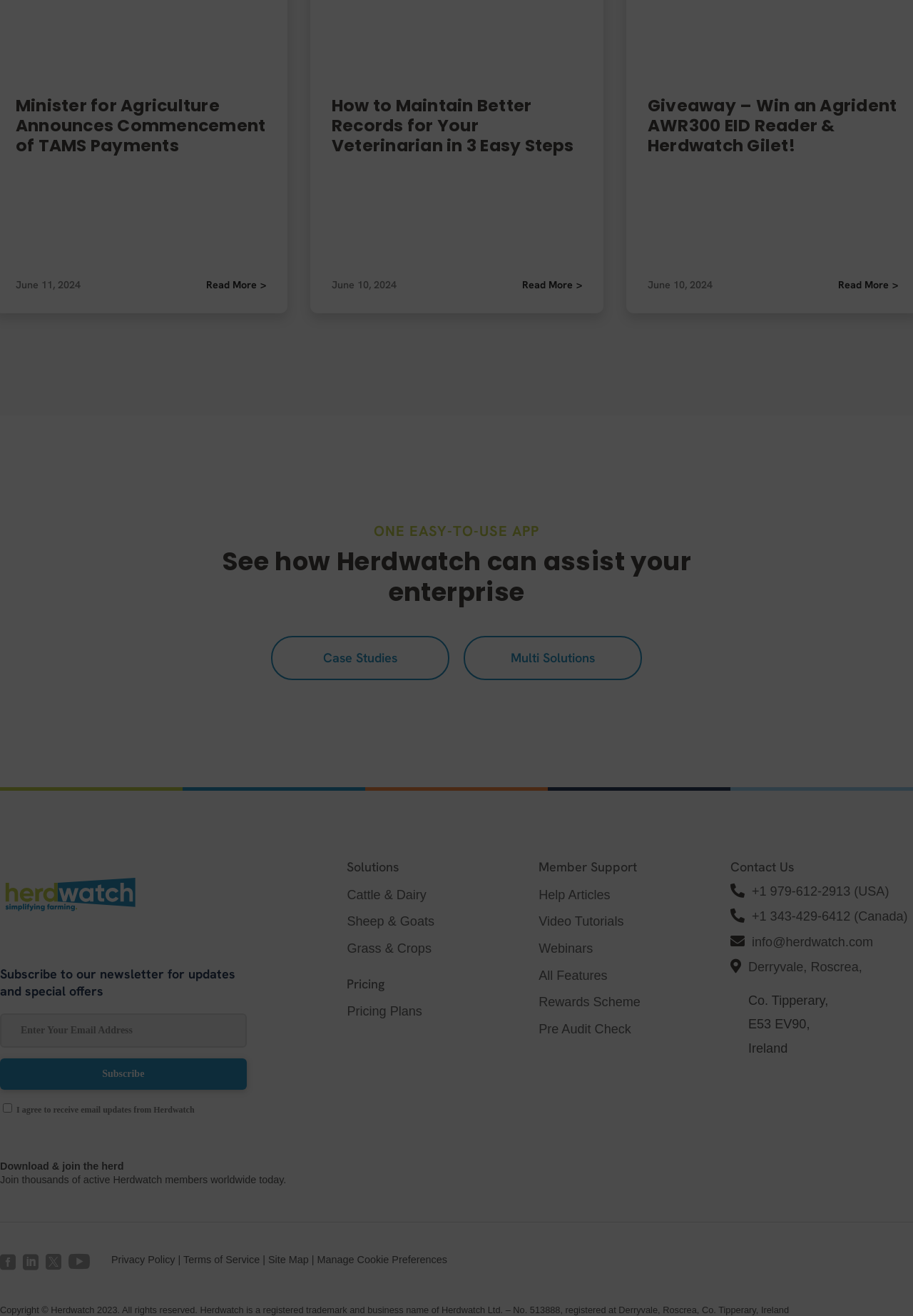Determine the bounding box of the UI component based on this description: "name="Email-subscribe" placeholder="Enter Your Email Address"". The bounding box coordinates should be four float values between 0 and 1, i.e., [left, top, right, bottom].

[0.0, 0.77, 0.27, 0.796]